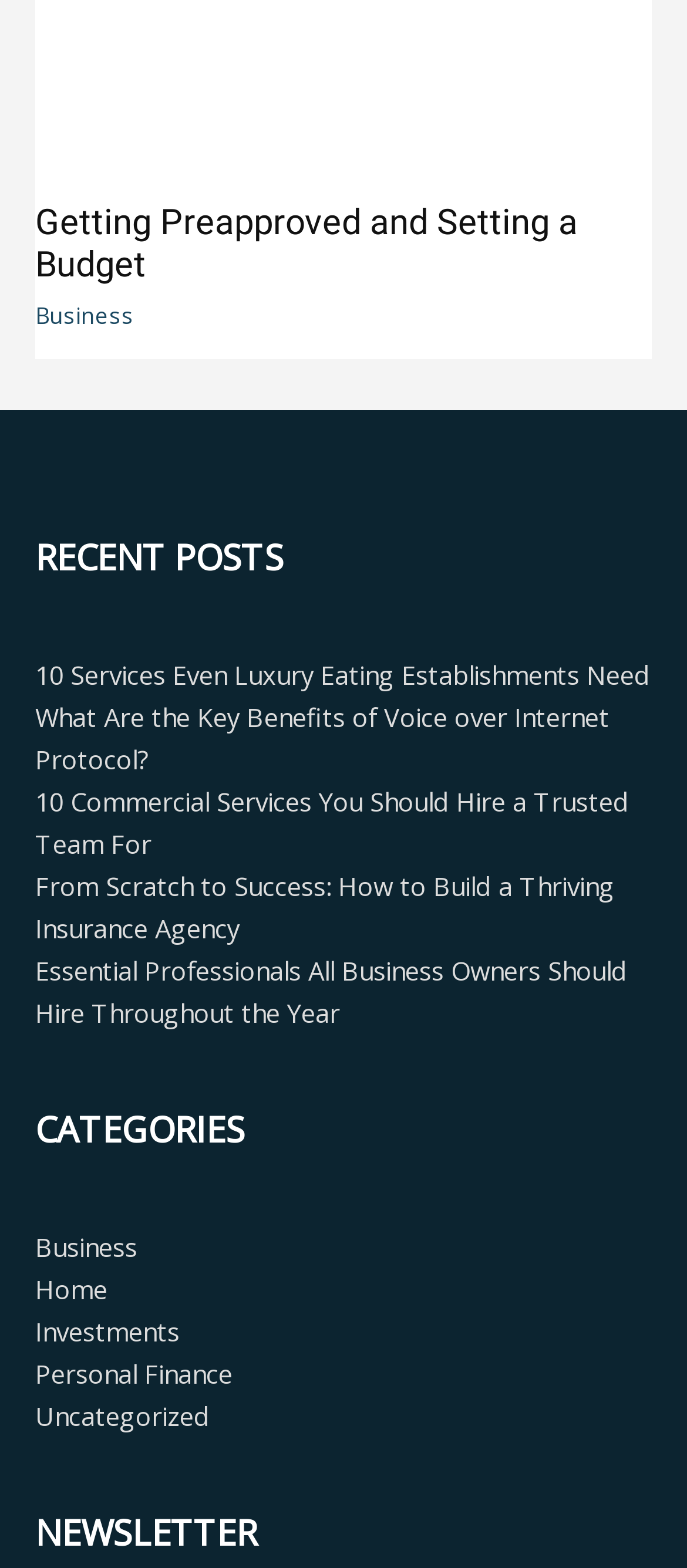Identify the bounding box coordinates of the clickable region required to complete the instruction: "Subscribe to the 'NEWSLETTER'". The coordinates should be given as four float numbers within the range of 0 and 1, i.e., [left, top, right, bottom].

[0.051, 0.962, 0.949, 0.992]